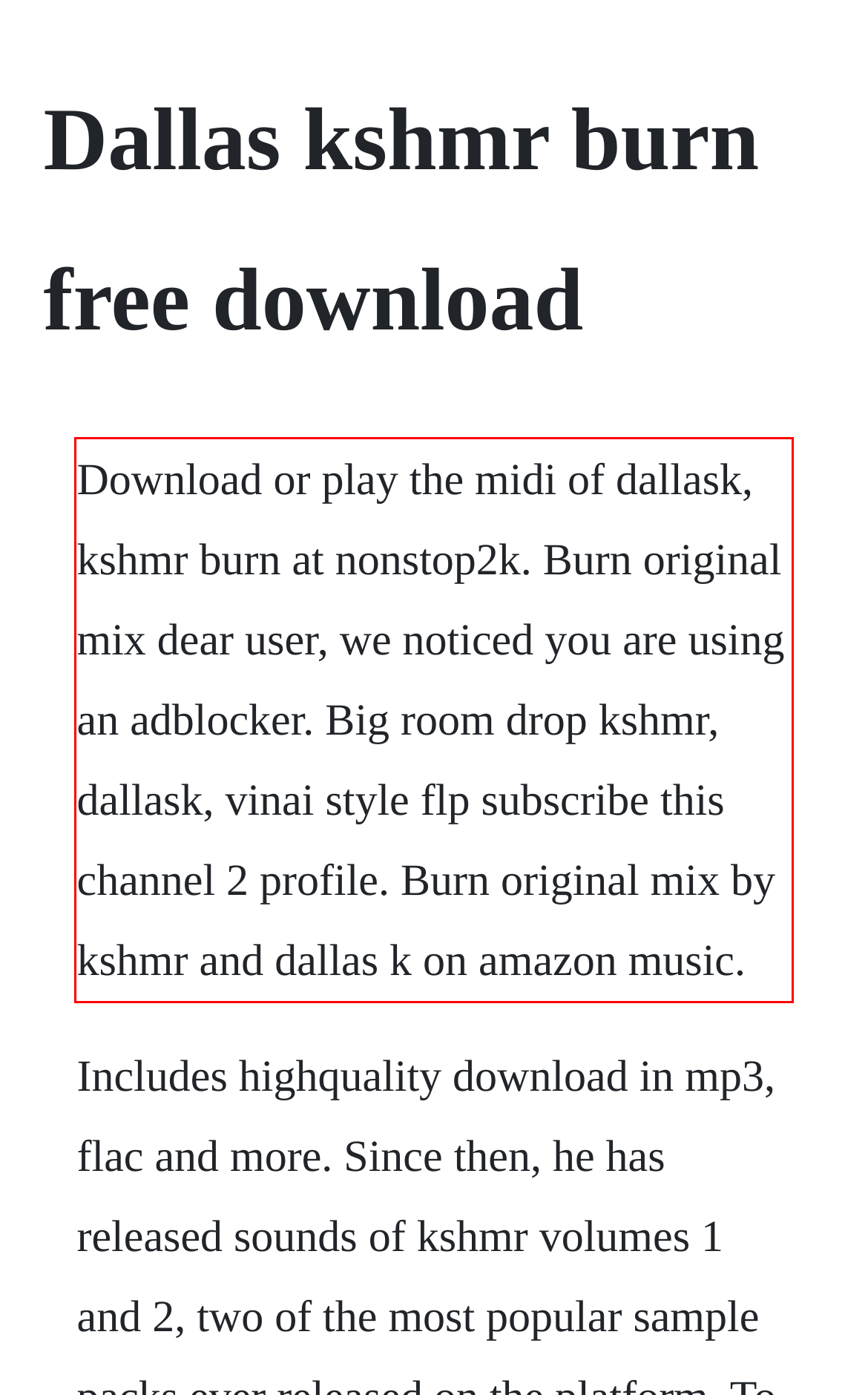Given the screenshot of a webpage, identify the red rectangle bounding box and recognize the text content inside it, generating the extracted text.

Download or play the midi of dallask, kshmr burn at nonstop2k. Burn original mix dear user, we noticed you are using an adblocker. Big room drop kshmr, dallask, vinai style flp subscribe this channel 2 profile. Burn original mix by kshmr and dallas k on amazon music.